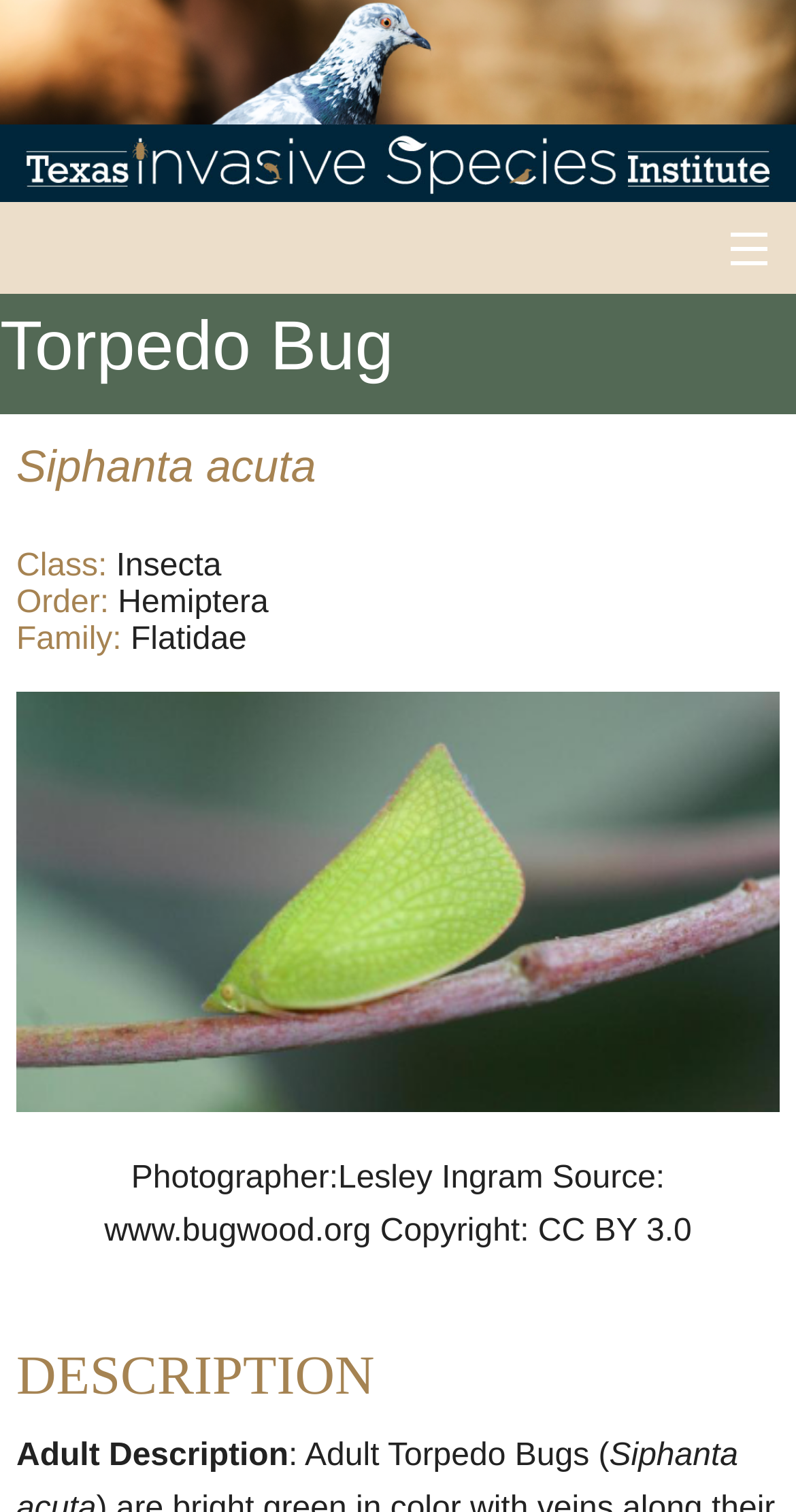Identify the bounding box of the UI element described as follows: "Back". Provide the coordinates as four float numbers in the range of 0 to 1 [left, top, right, bottom].

[0.76, 0.318, 0.837, 0.374]